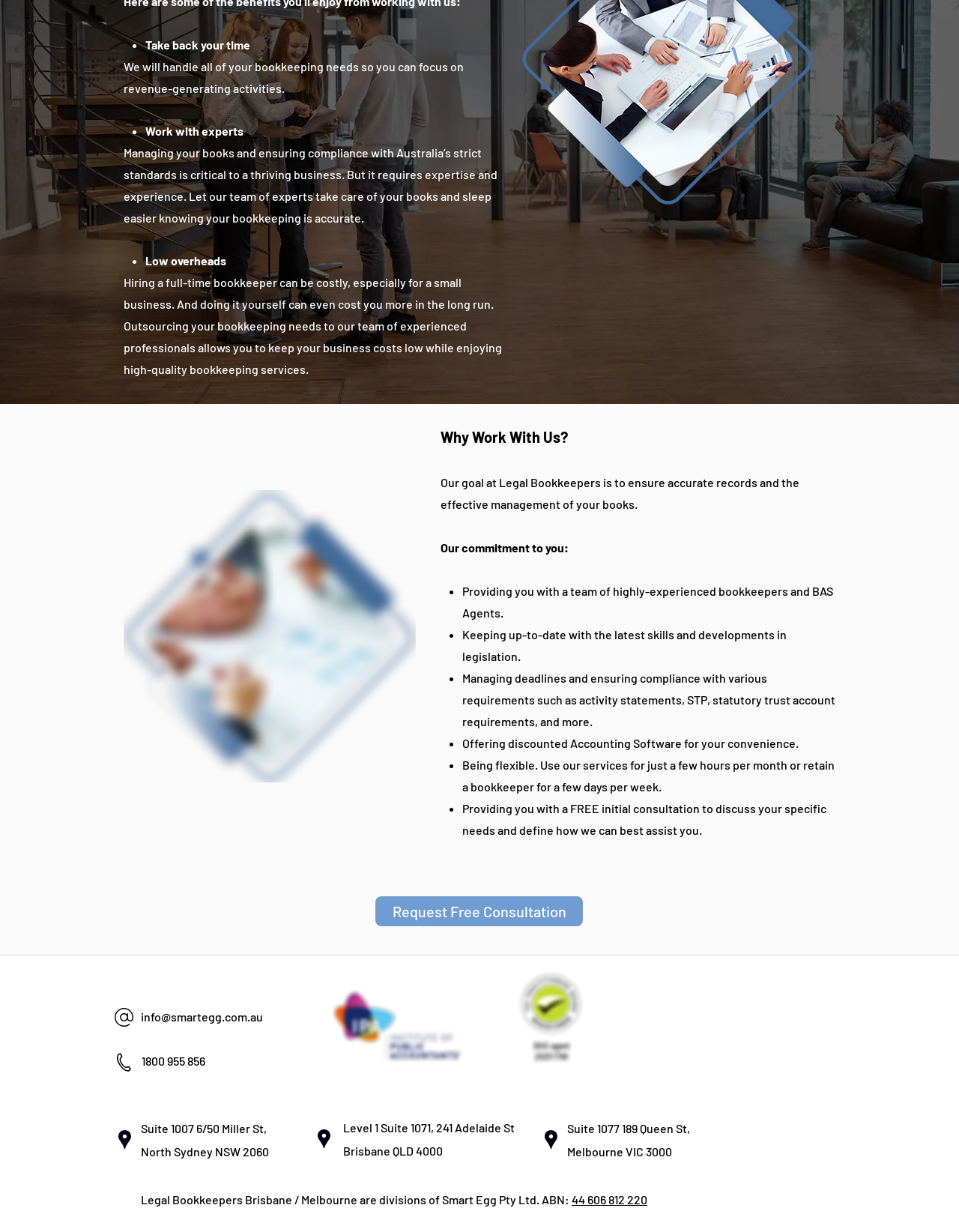What are the locations of the company's offices?
Give a thorough and detailed response to the question.

The webpage provides the addresses of the company's offices in Brisbane, Melbourne, and Sydney, indicating that they have a presence in these cities.